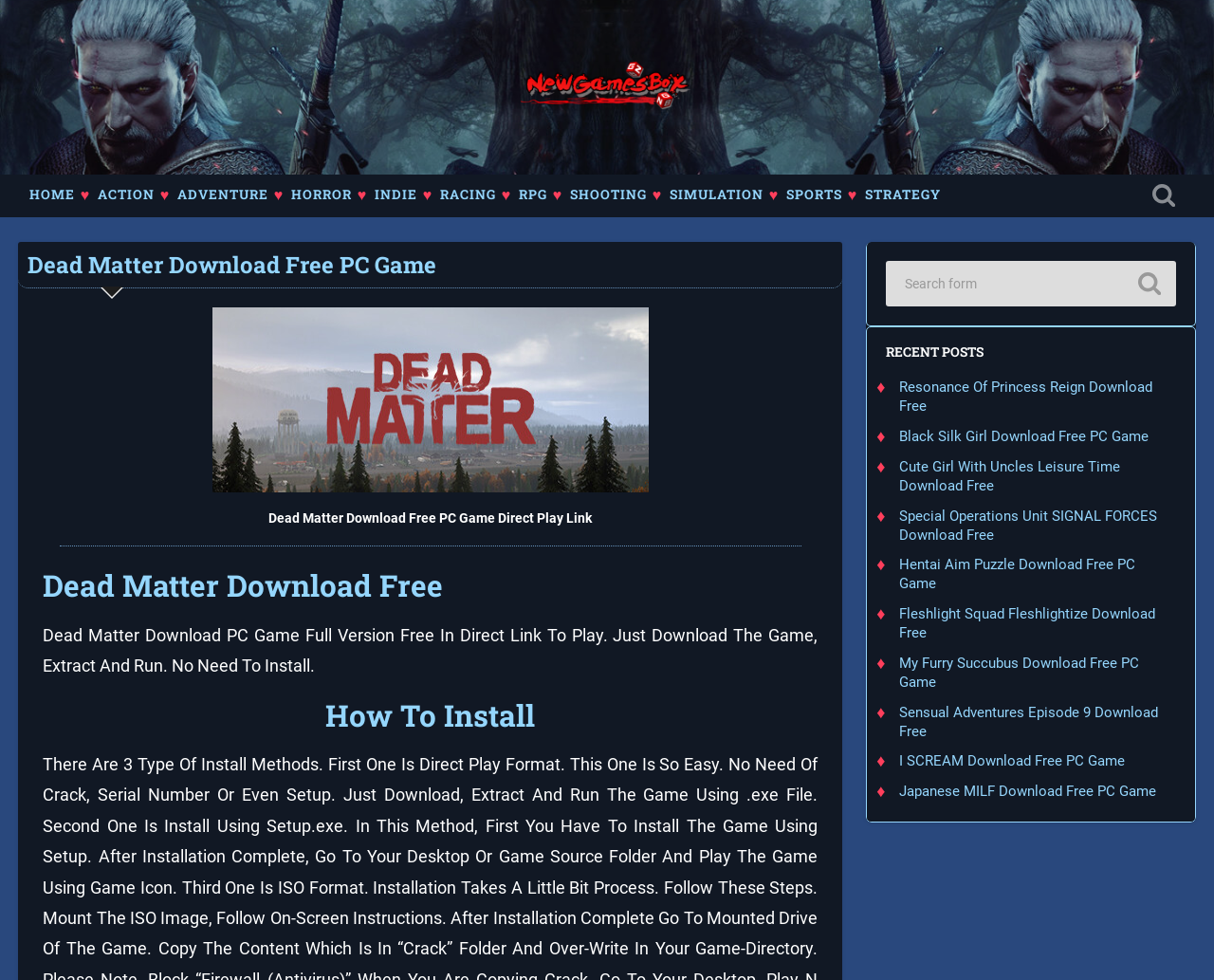Analyze the image and give a detailed response to the question:
What is the first step to play 'Dead Matter' game?

I inferred this by reading the text 'Dead Matter Download PC Game Full Version Free In Direct Link To Play. Just Download The Game, Extract And Run. No Need To Install.' This text suggests that the first step to play the game is to download it.